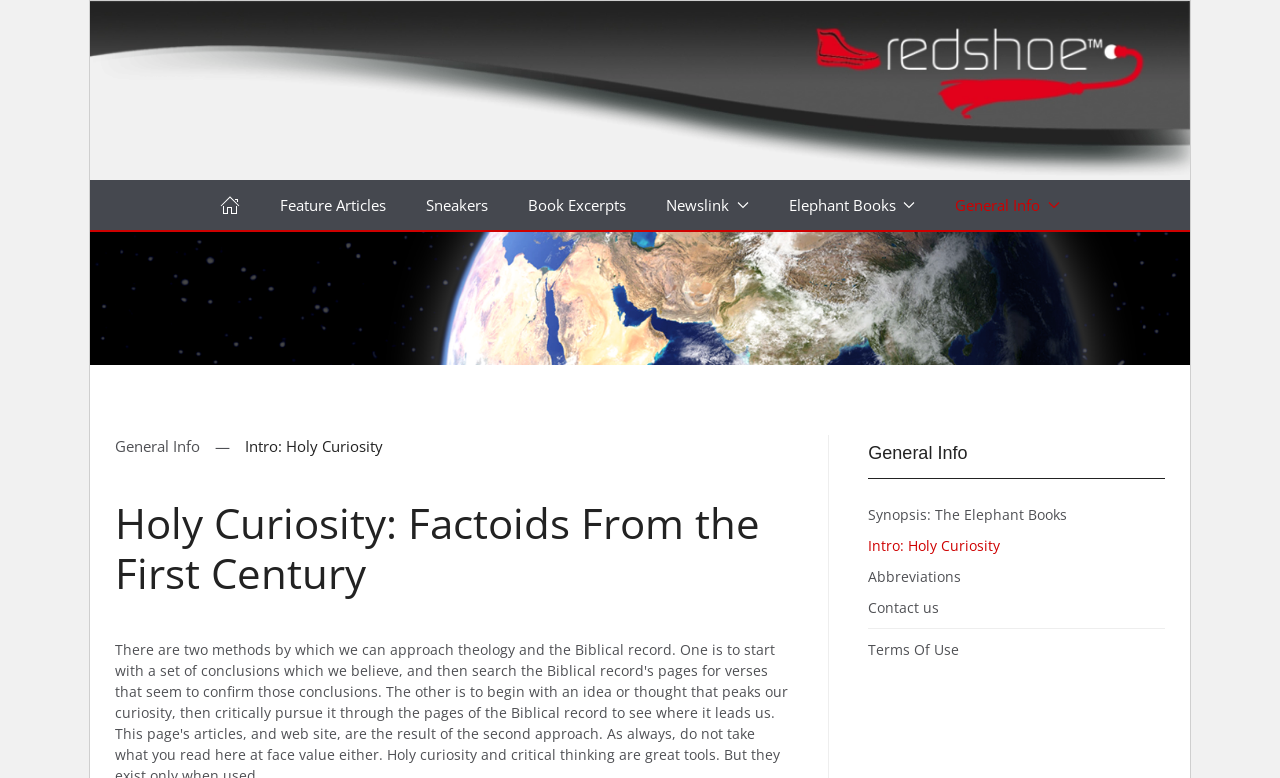Locate the UI element described by Abbreviations and provide its bounding box coordinates. Use the format (top-left x, top-left y, bottom-right x, bottom-right y) with all values as floating point numbers between 0 and 1.

[0.678, 0.721, 0.91, 0.761]